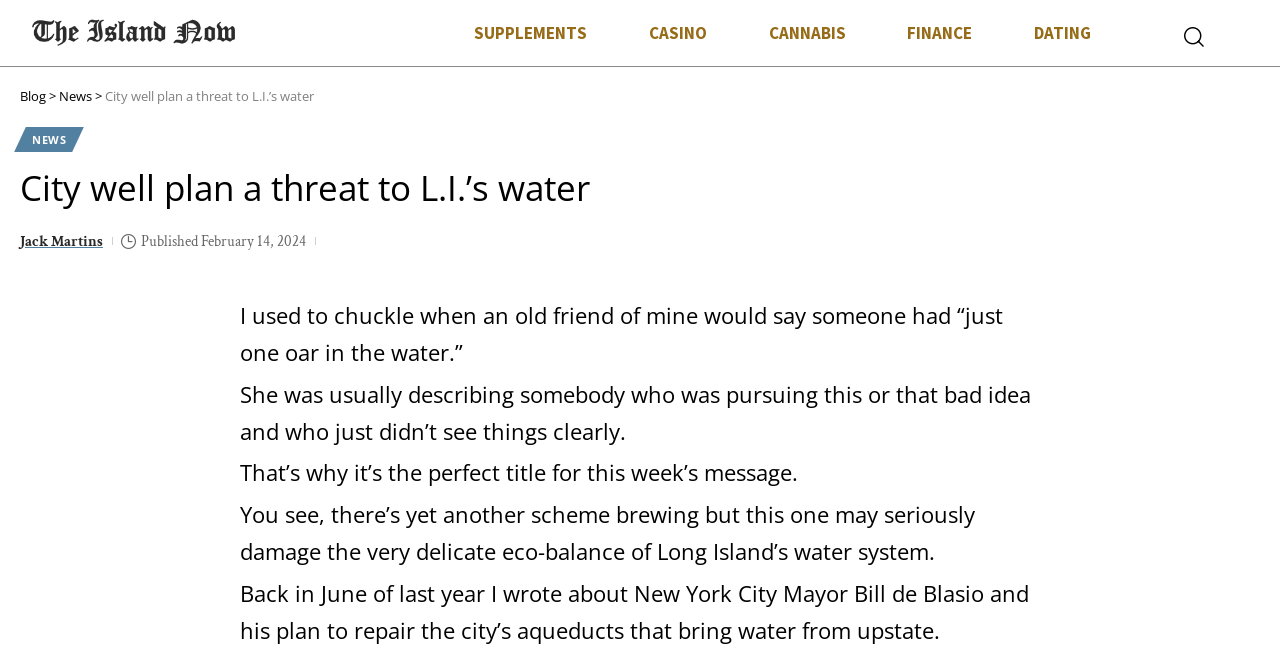Could you find the bounding box coordinates of the clickable area to complete this instruction: "Click on the 'CASINO' link"?

[0.483, 0.015, 0.576, 0.085]